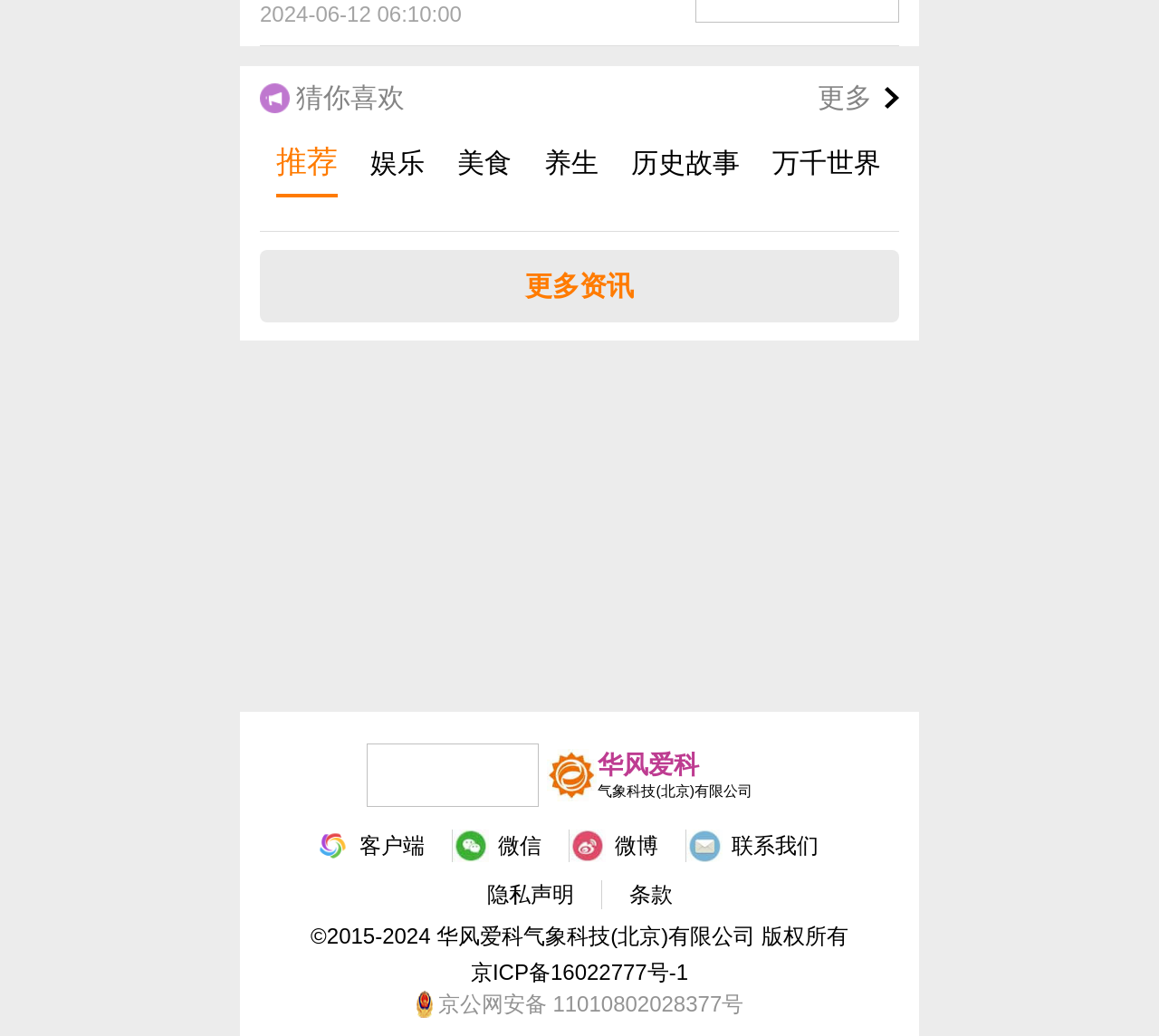Identify the bounding box of the HTML element described as: "推荐".

[0.238, 0.125, 0.291, 0.191]